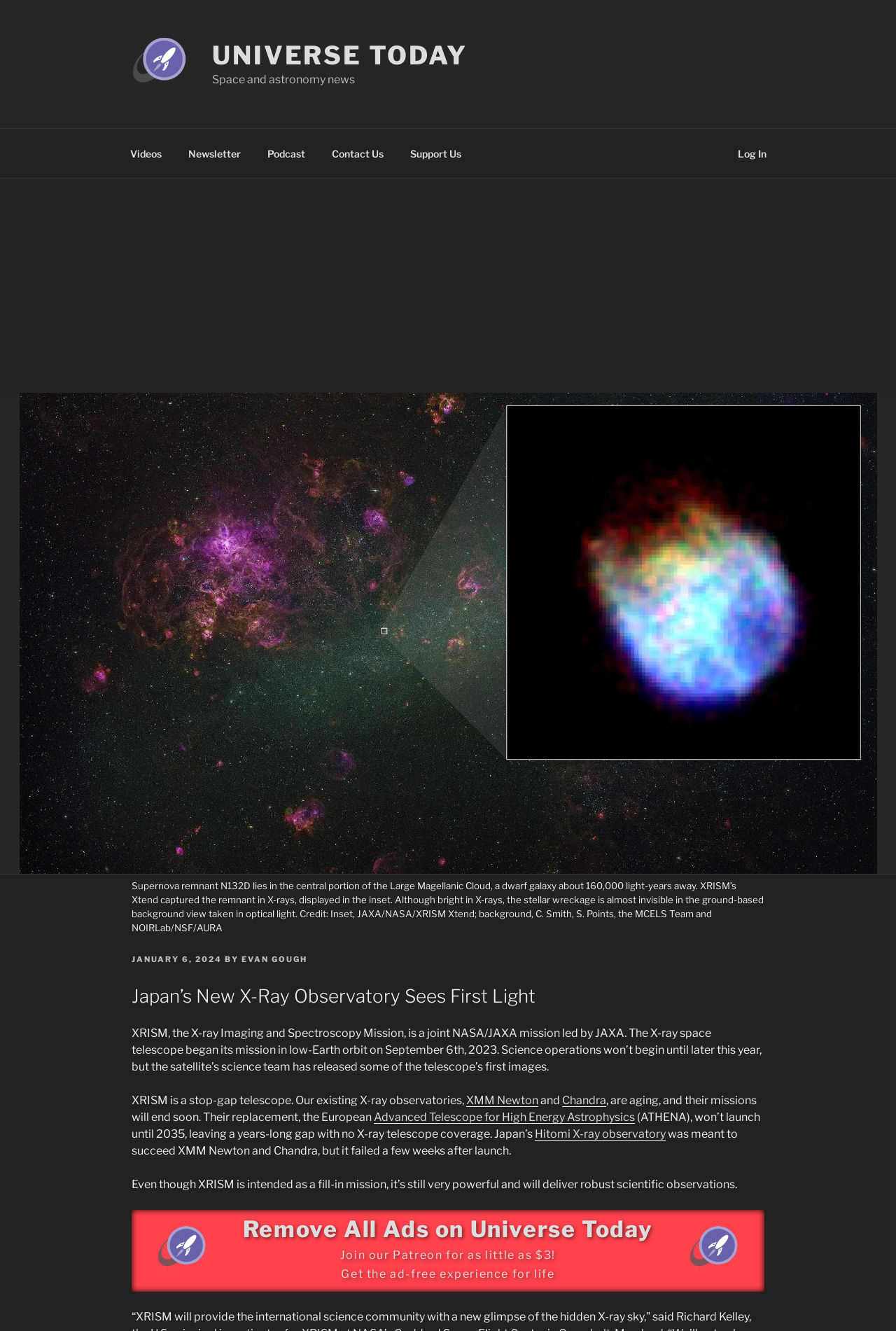Bounding box coordinates are specified in the format (top-left x, top-left y, bottom-right x, bottom-right y). All values are floating point numbers bounded between 0 and 1. Please provide the bounding box coordinate of the region this sentence describes: January 6, 2024January 6, 2024

[0.147, 0.717, 0.248, 0.724]